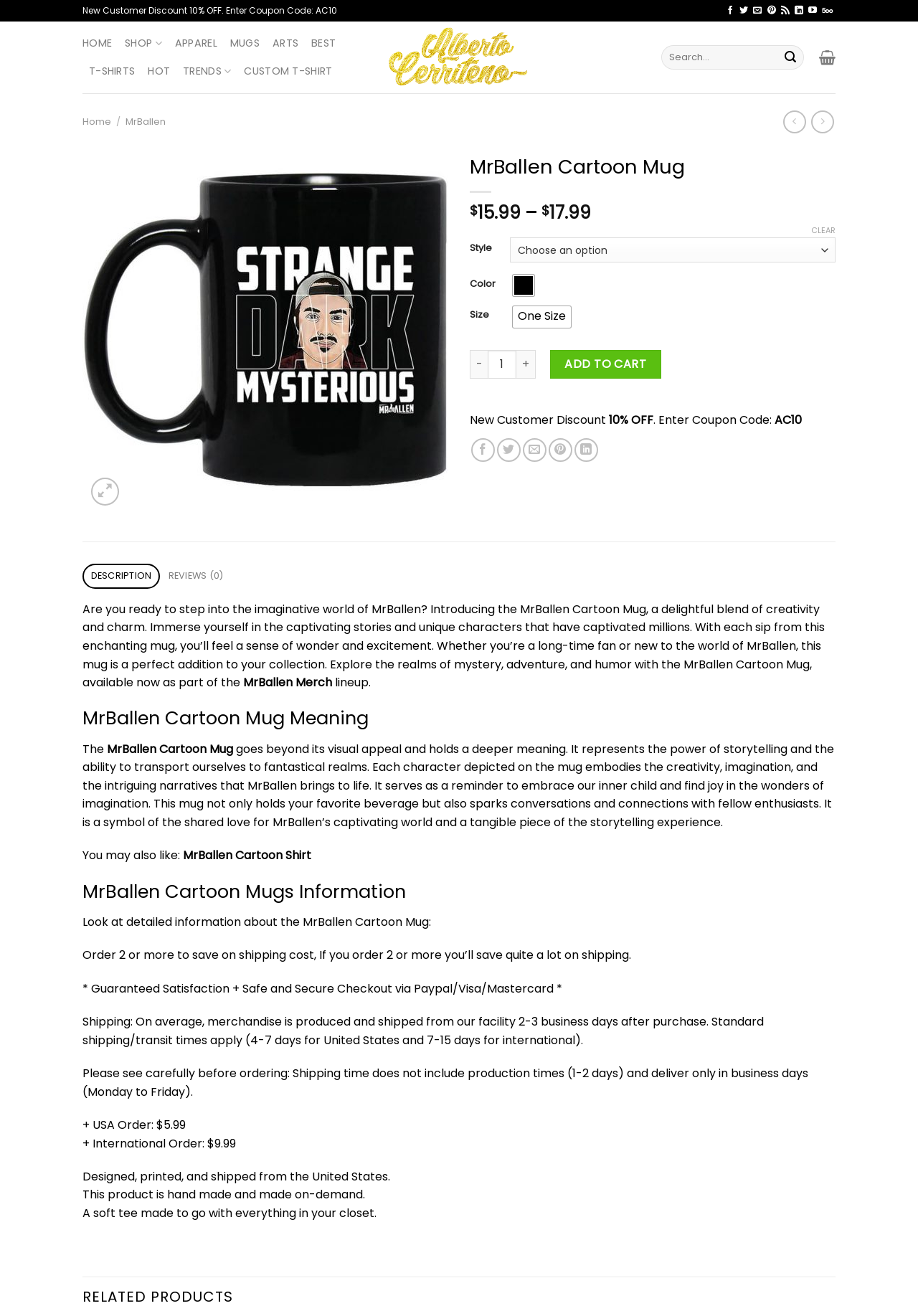Please extract the primary headline from the webpage.

MrBallen Cartoon Mug